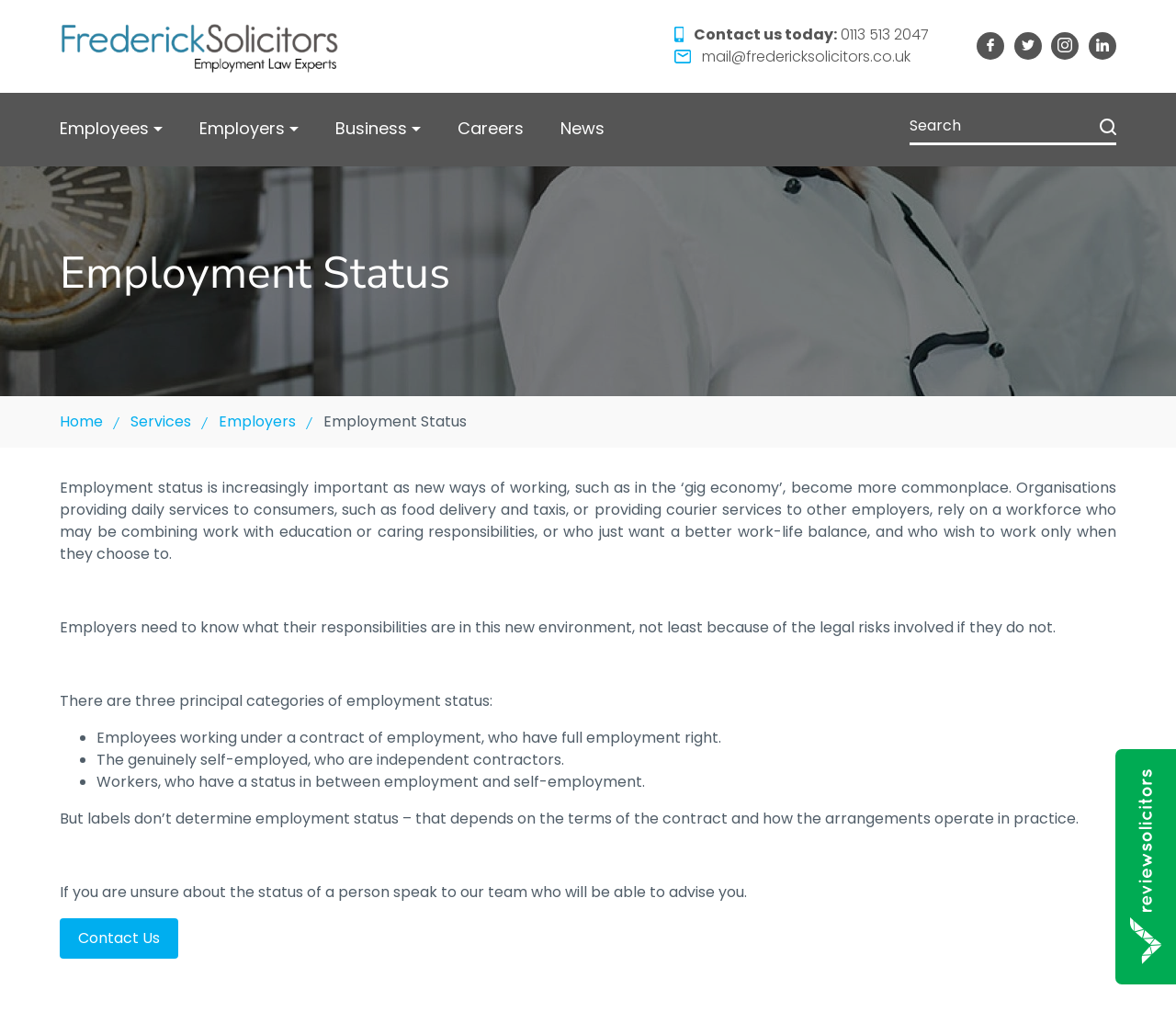Using the details in the image, give a detailed response to the question below:
What is the name of the independent third-party review website?

The name of the independent third-party review website can be found at the bottom-right corner of the webpage, where it is written as 'ReviewSolicitors - Independent third party reviews'.